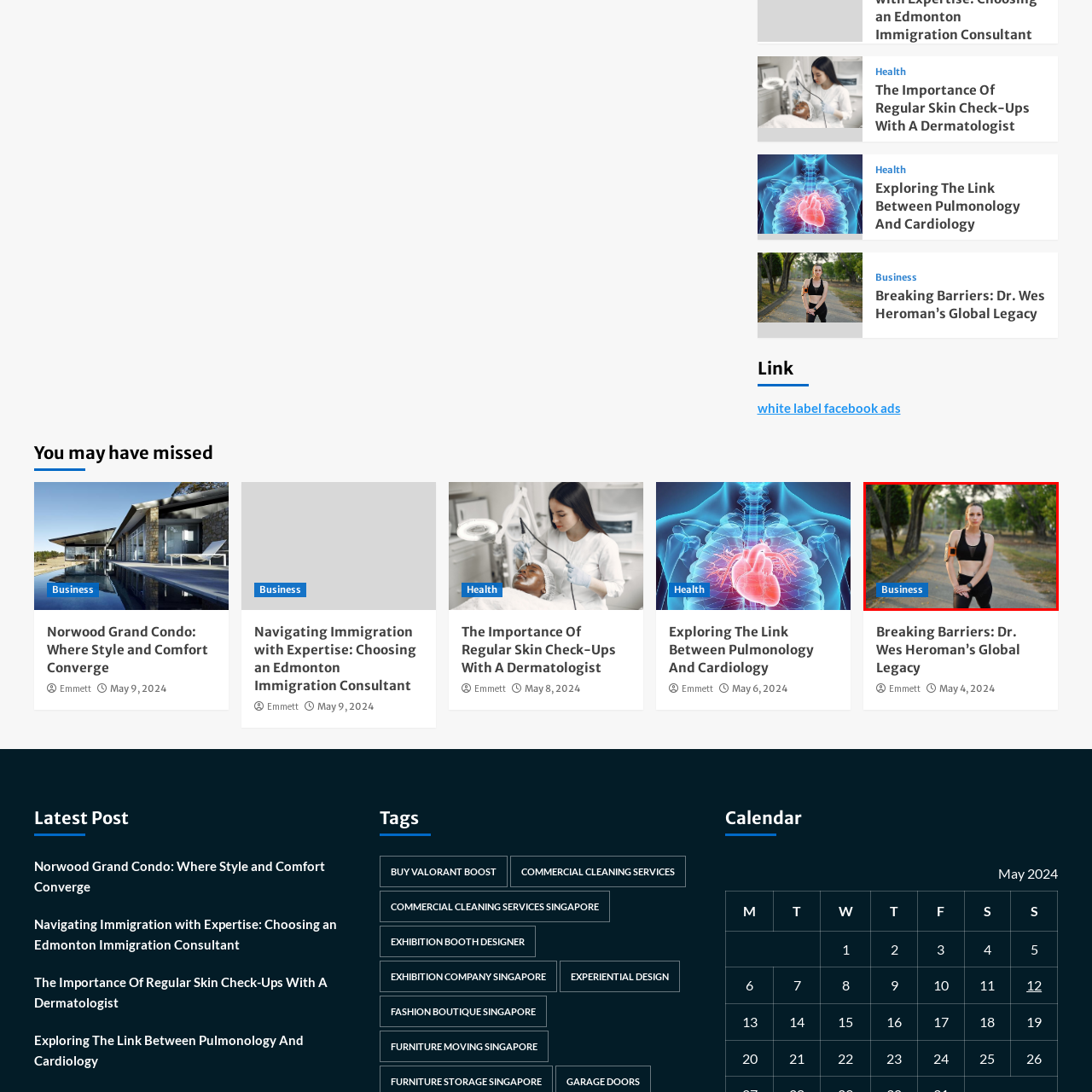What is the color of the label in the foreground?
Concentrate on the part of the image that is enclosed by the red bounding box and provide a detailed response to the question.

The bold blue label in the foreground reads 'Business', which may suggest a connection between wellness and entrepreneurial pursuits or indicate the context of a related article or discussion on health and fitness in a business framework.